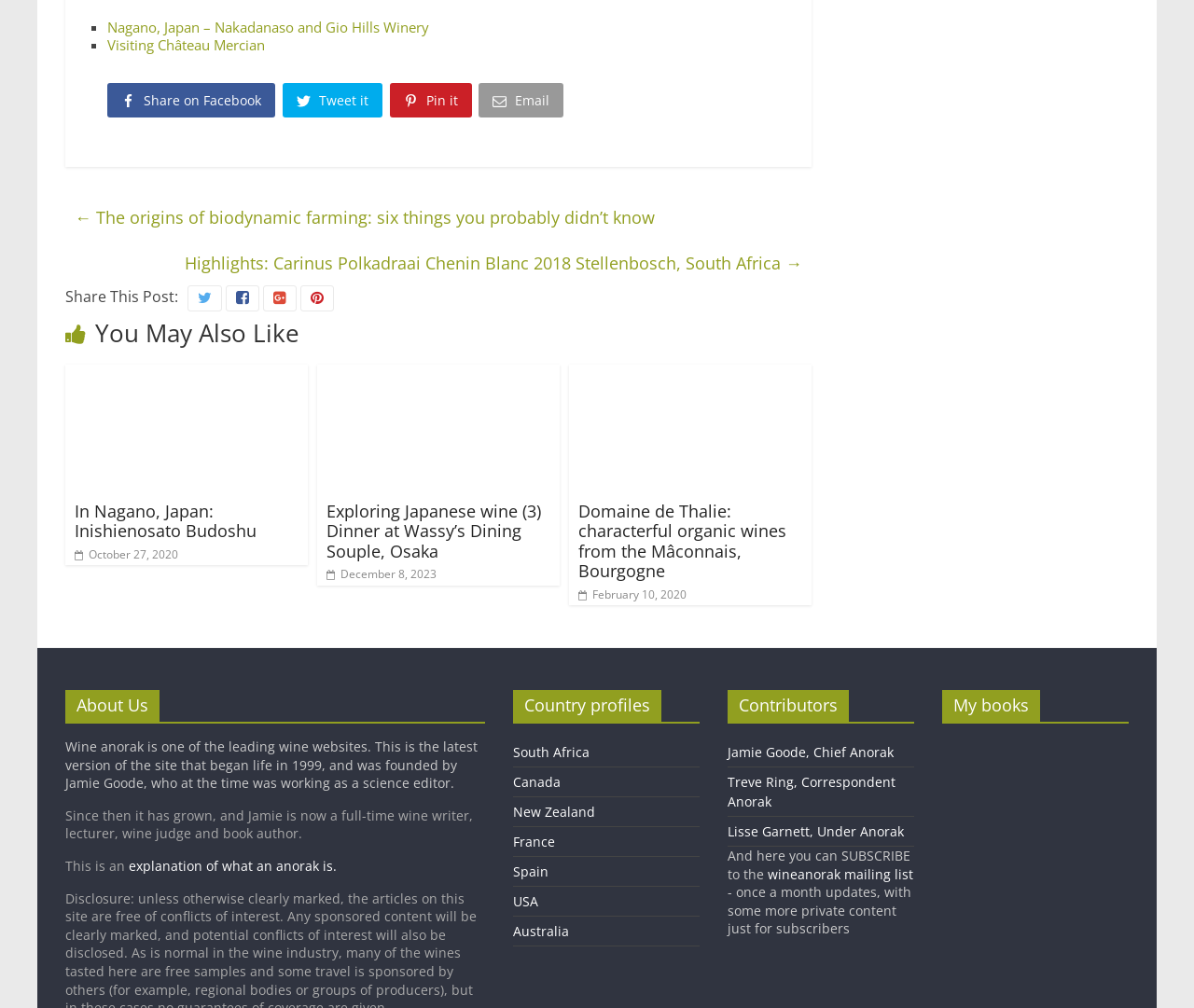Find and indicate the bounding box coordinates of the region you should select to follow the given instruction: "Explore Domaine de Thalie: characterful organic wines from the Mâconnais, Bourgogne".

[0.477, 0.362, 0.68, 0.383]